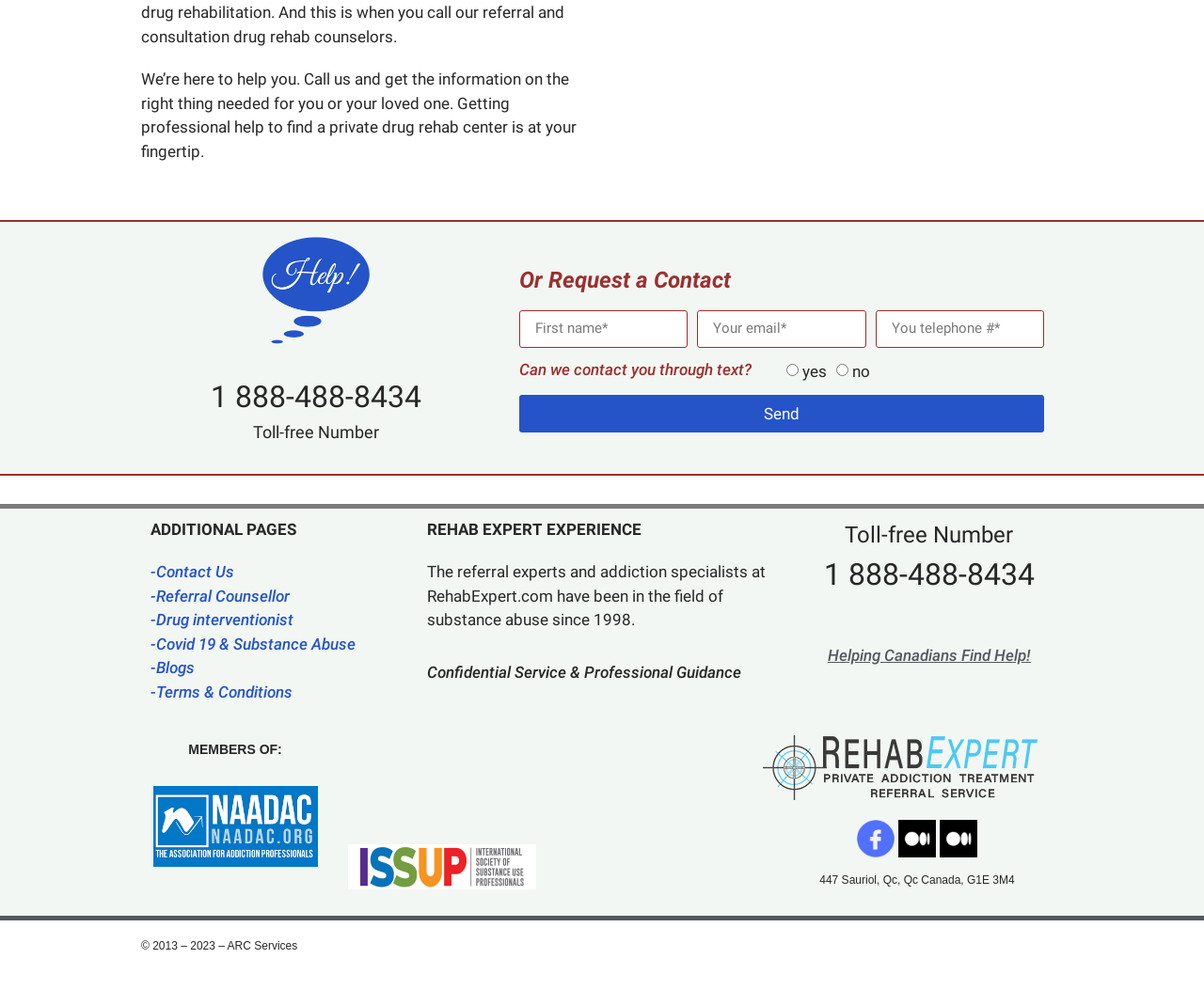Identify the bounding box coordinates of the part that should be clicked to carry out this instruction: "Request a contact".

[0.431, 0.269, 0.607, 0.296]